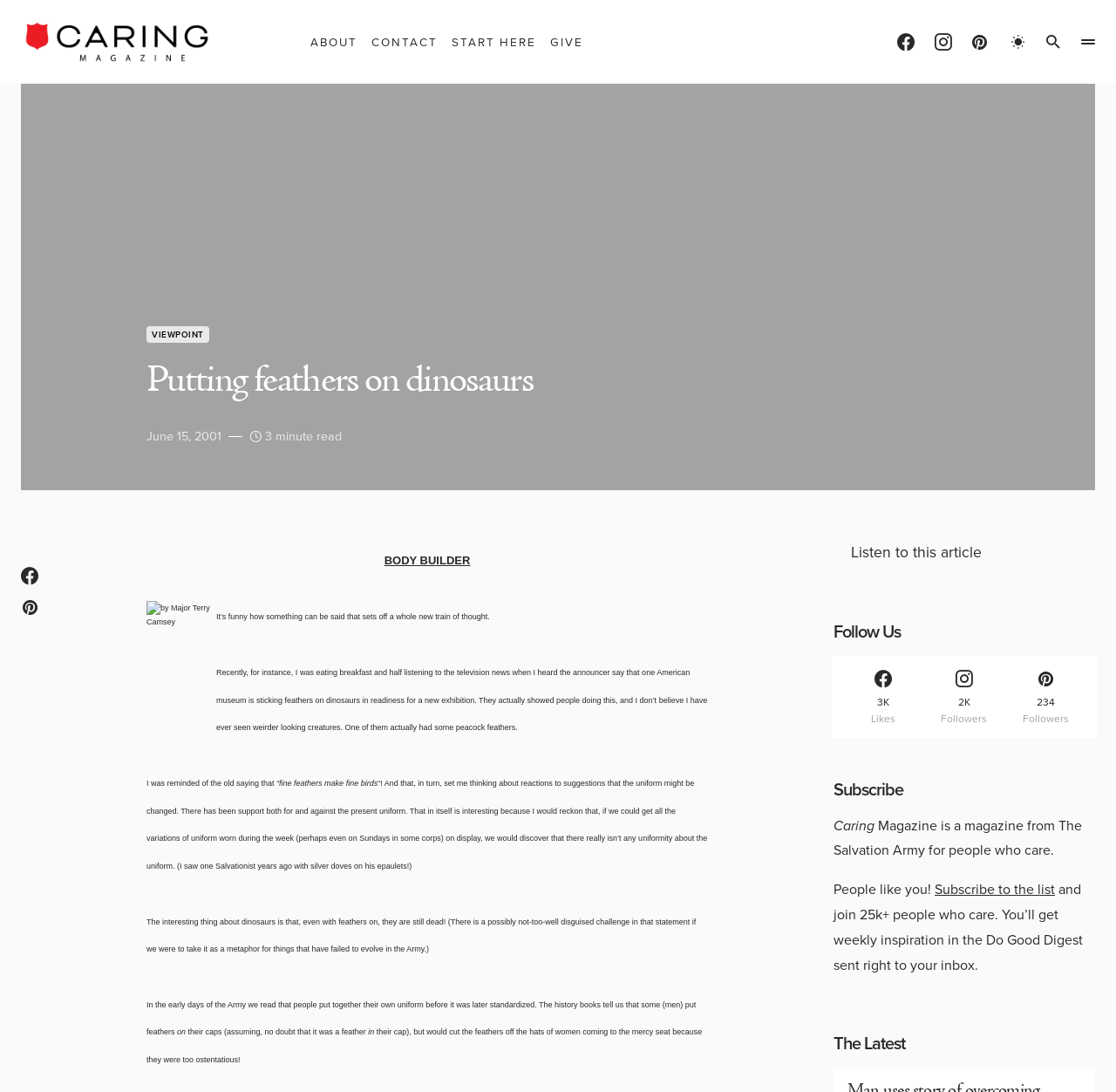Find the bounding box coordinates for the area you need to click to carry out the instruction: "Read the 'BODY BUILDER' article". The coordinates should be four float numbers between 0 and 1, indicated as [left, top, right, bottom].

[0.344, 0.507, 0.421, 0.519]